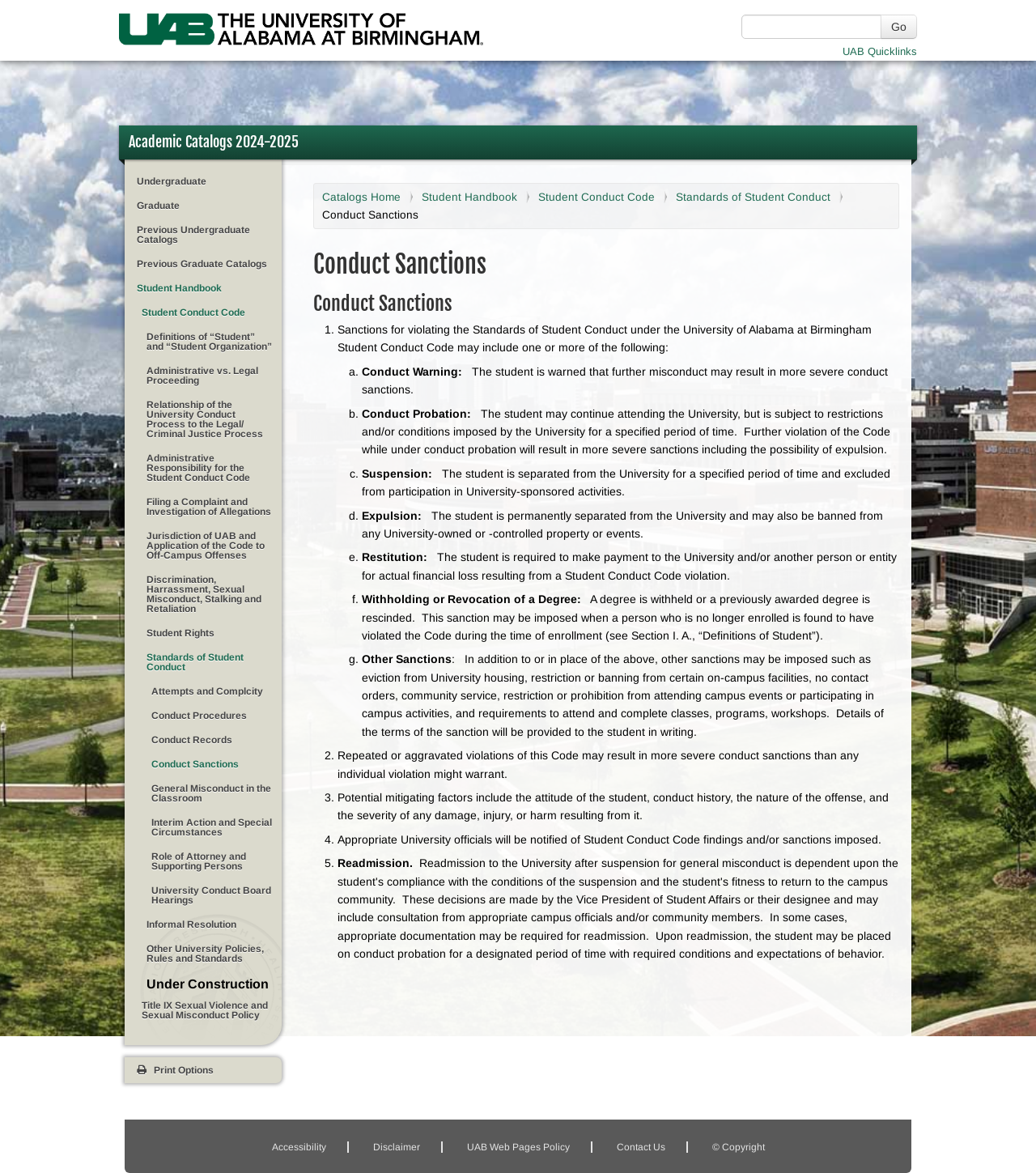Locate the bounding box coordinates of the clickable area to execute the instruction: "View Student Conduct Code". Provide the coordinates as four float numbers between 0 and 1, represented as [left, top, right, bottom].

[0.137, 0.262, 0.264, 0.27]